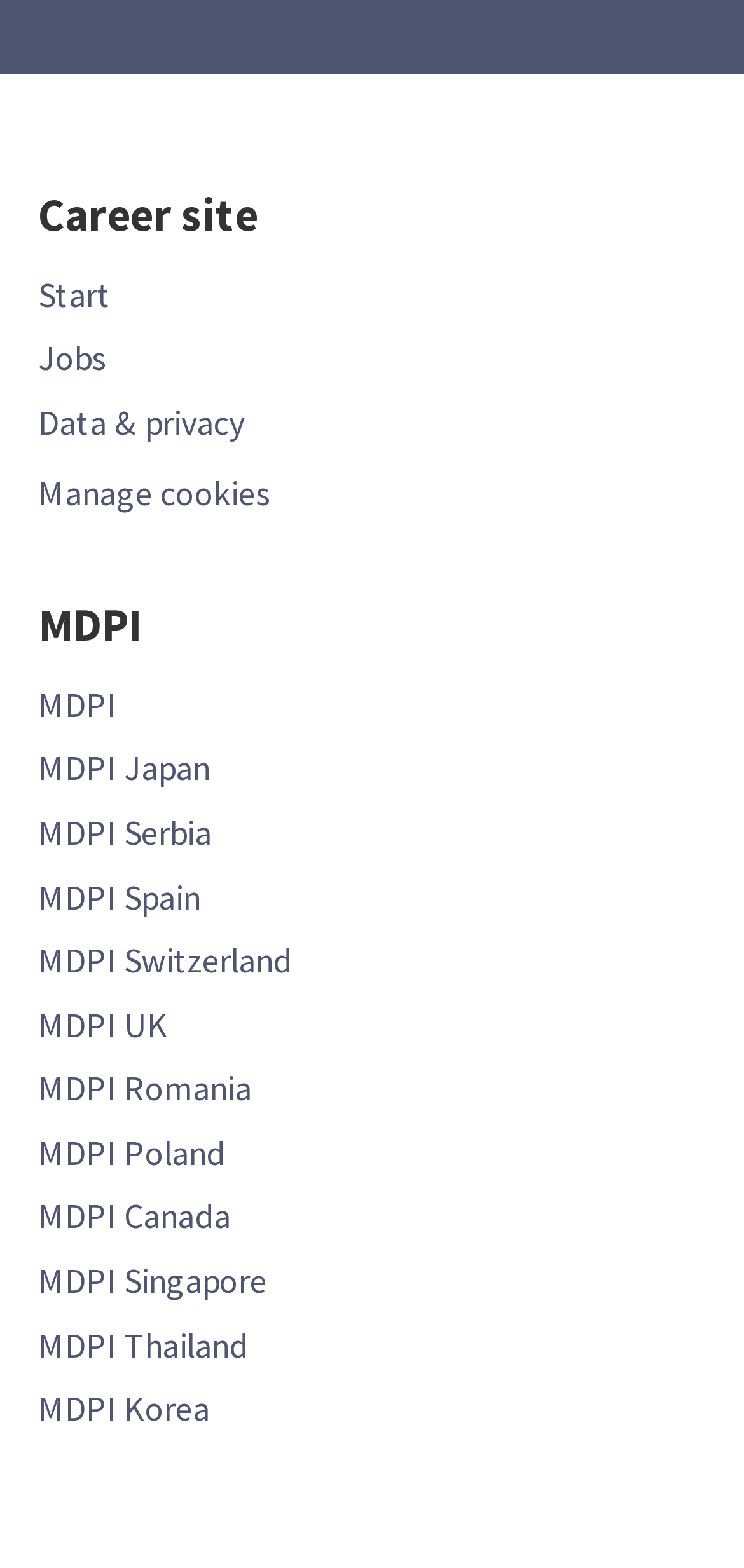Indicate the bounding box coordinates of the element that must be clicked to execute the instruction: "View Jobs". The coordinates should be given as four float numbers between 0 and 1, i.e., [left, top, right, bottom].

[0.051, 0.209, 0.144, 0.247]